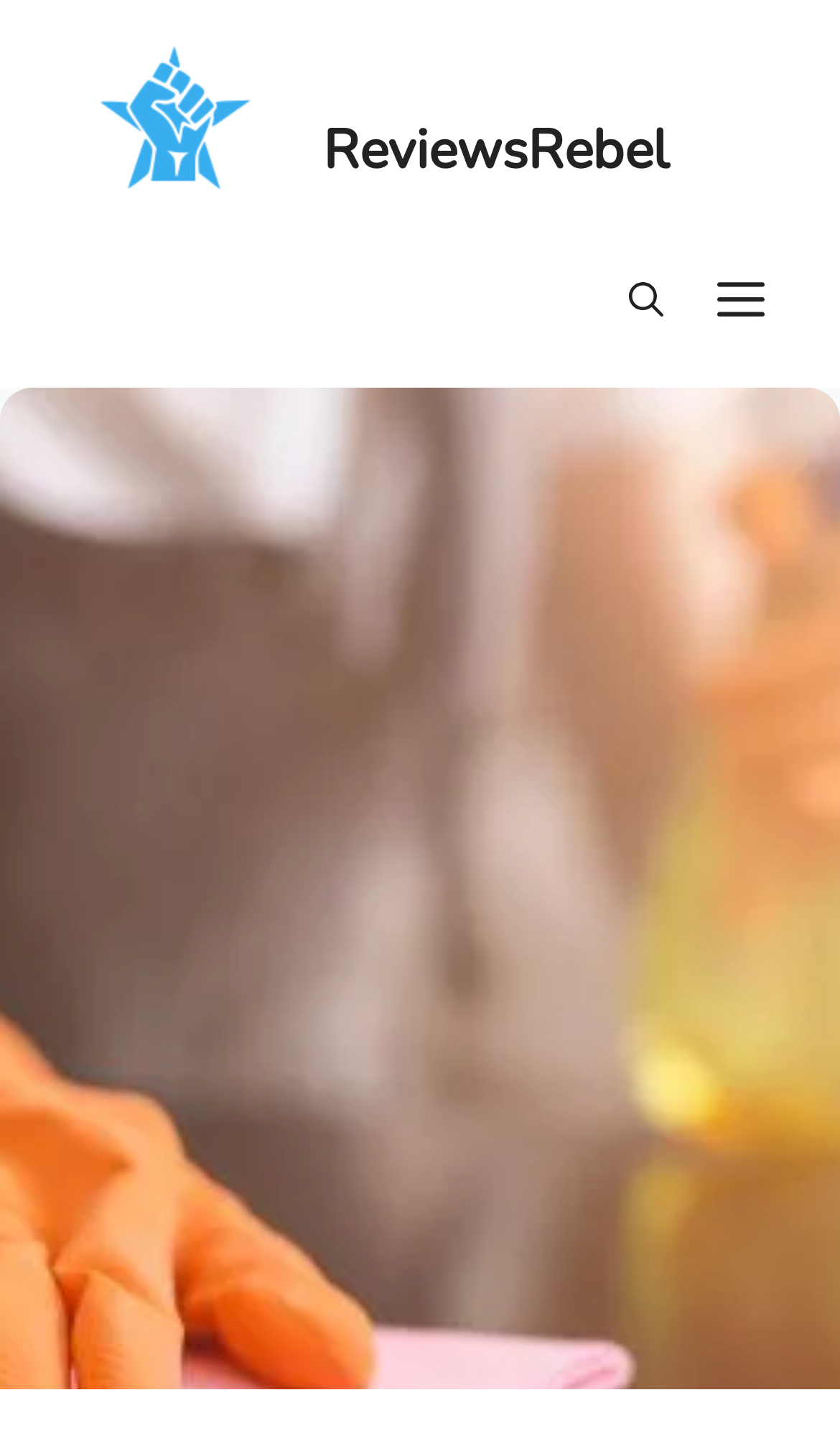Create a detailed summary of the webpage's content and design.

The webpage is about cleaning and maintaining a wood coffee table. At the top, there is a banner that spans the entire width of the page, taking up about a quarter of the screen's height. Within this banner, there are two links to "ReviewsRebel" on the left and right sides, respectively, with an image of "ReviewsRebel" situated next to the left link. 

Below the banner, there is a navigation section on the right side, containing a "Mobile Toggle" button and two buttons labeled "Open search" and "MENU". The "MENU" button, when expanded, controls a slide-out menu.

The main content of the webpage is located below the navigation section, where there is a link titled "How to clean wood coffee table", which likely leads to the main article or guide on the topic.